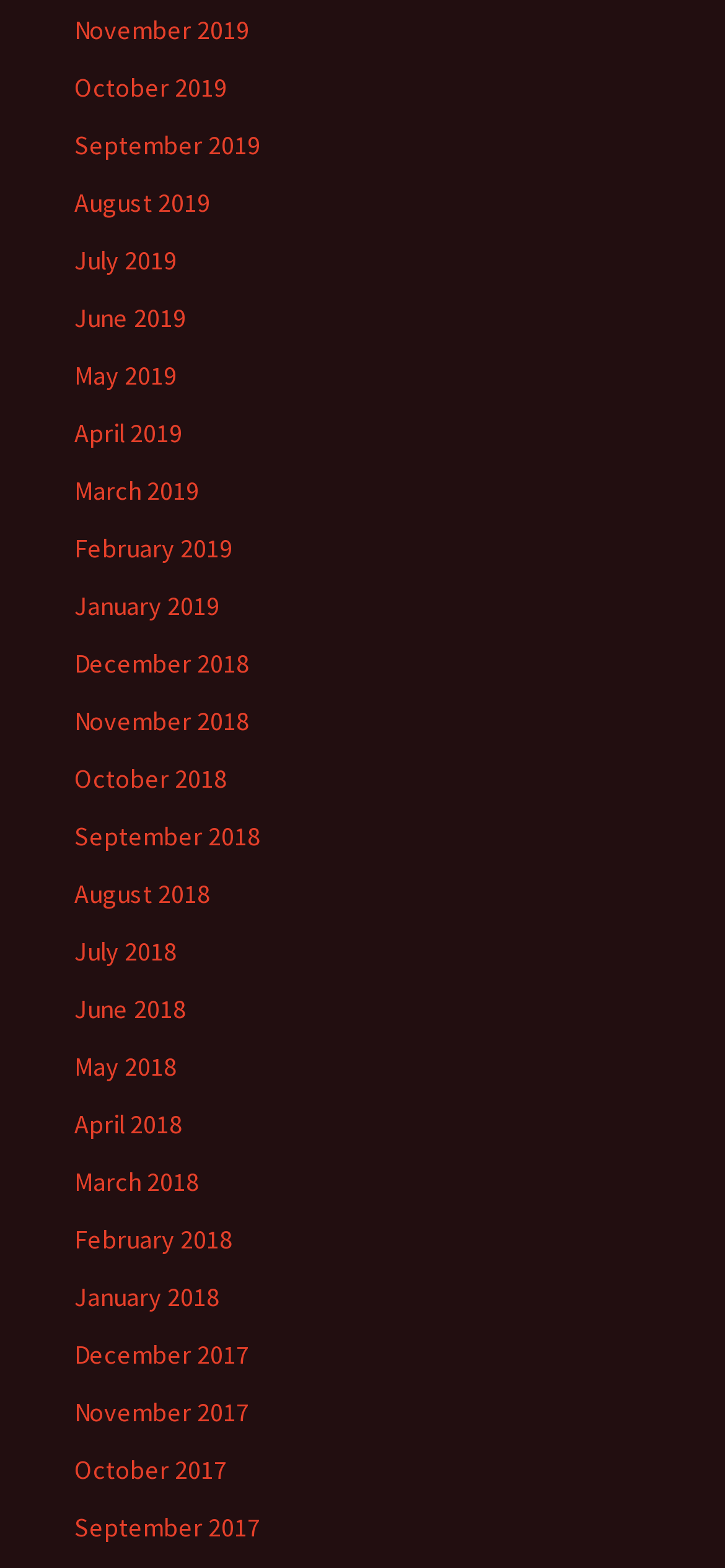Using the information in the image, give a comprehensive answer to the question: 
How many months are listed?

I counted the number of link elements with month and year text, and there are 24 of them, ranging from November 2019 to December 2017.